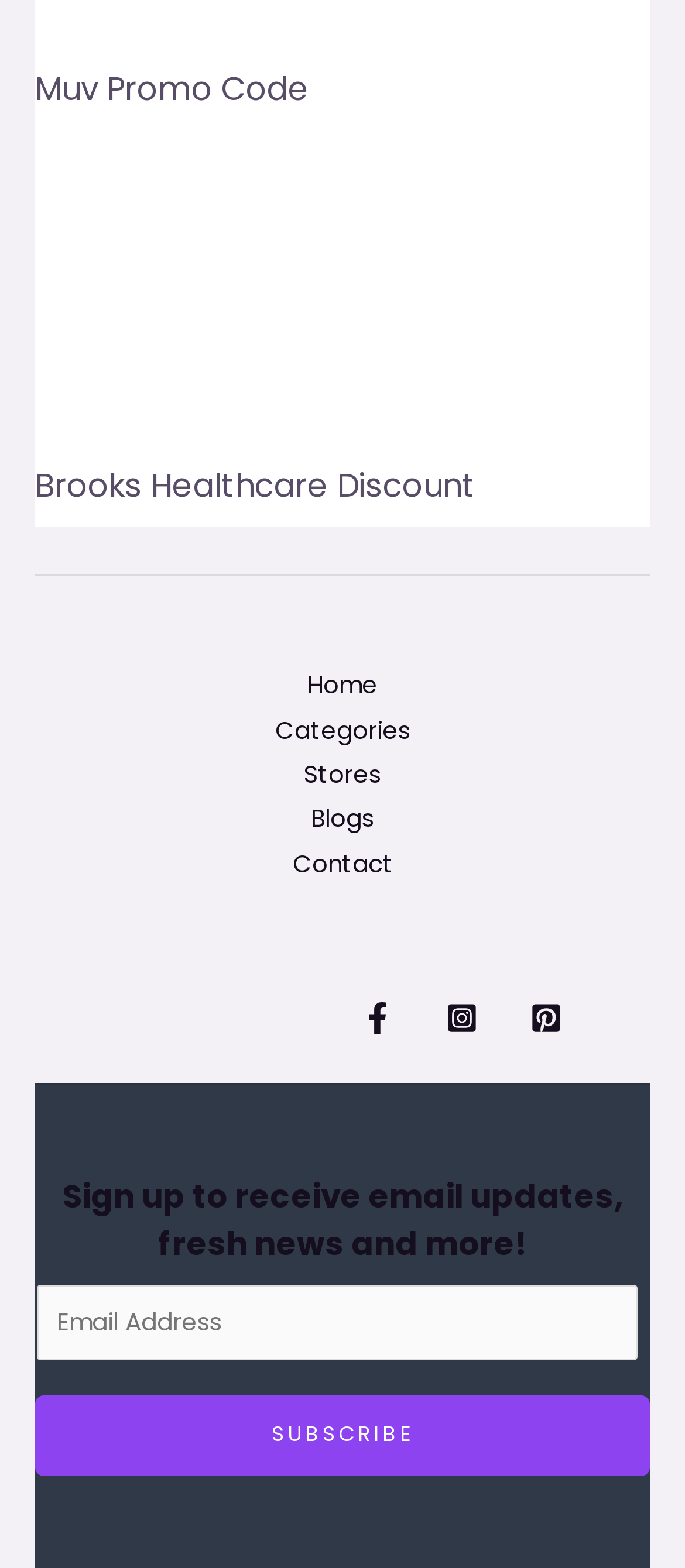Give the bounding box coordinates for the element described as: "alt="Brooks Healthcare Discount"".

[0.051, 0.186, 0.949, 0.207]